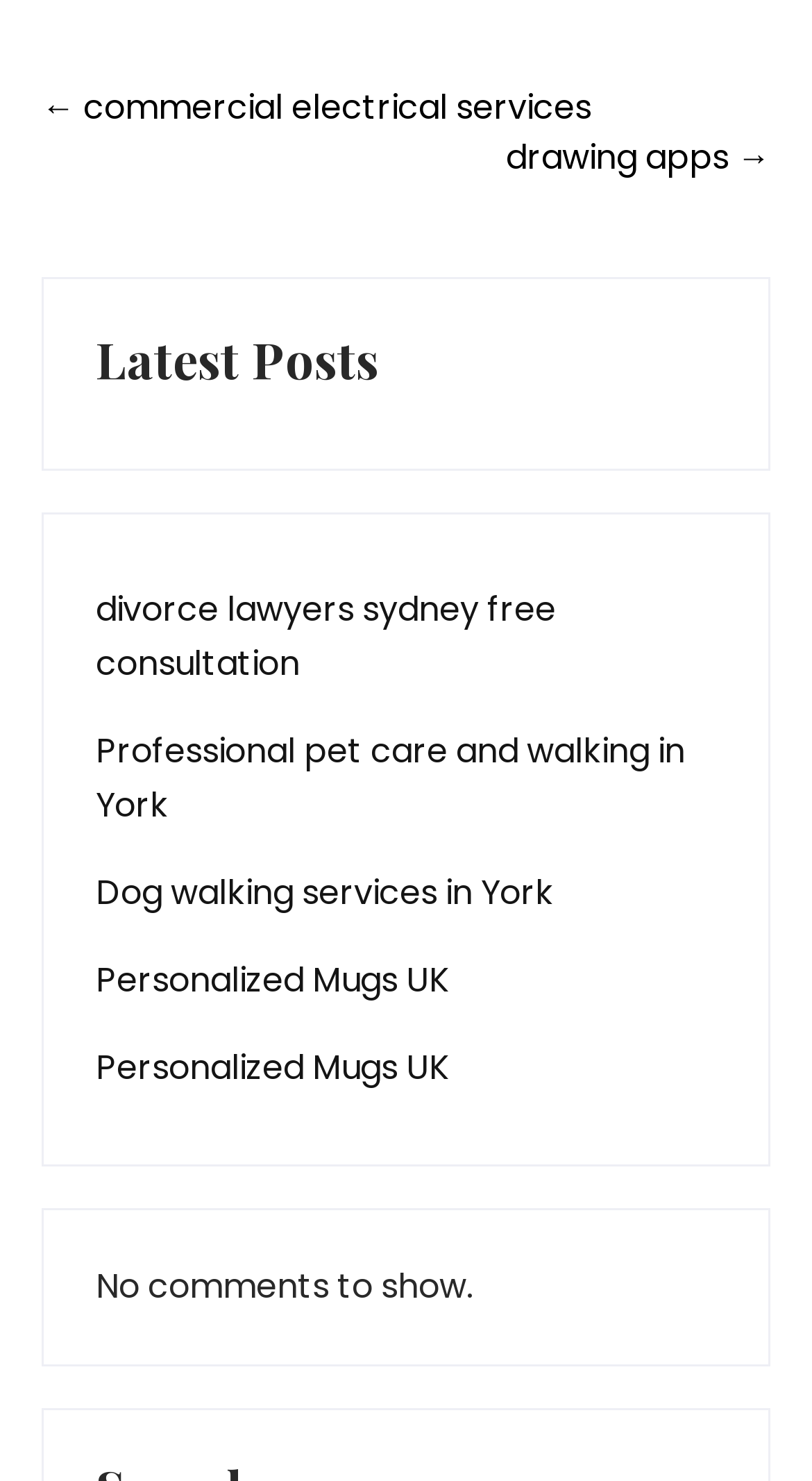What is the text of the last element in the webpage?
Use the screenshot to answer the question with a single word or phrase.

No comments to show.